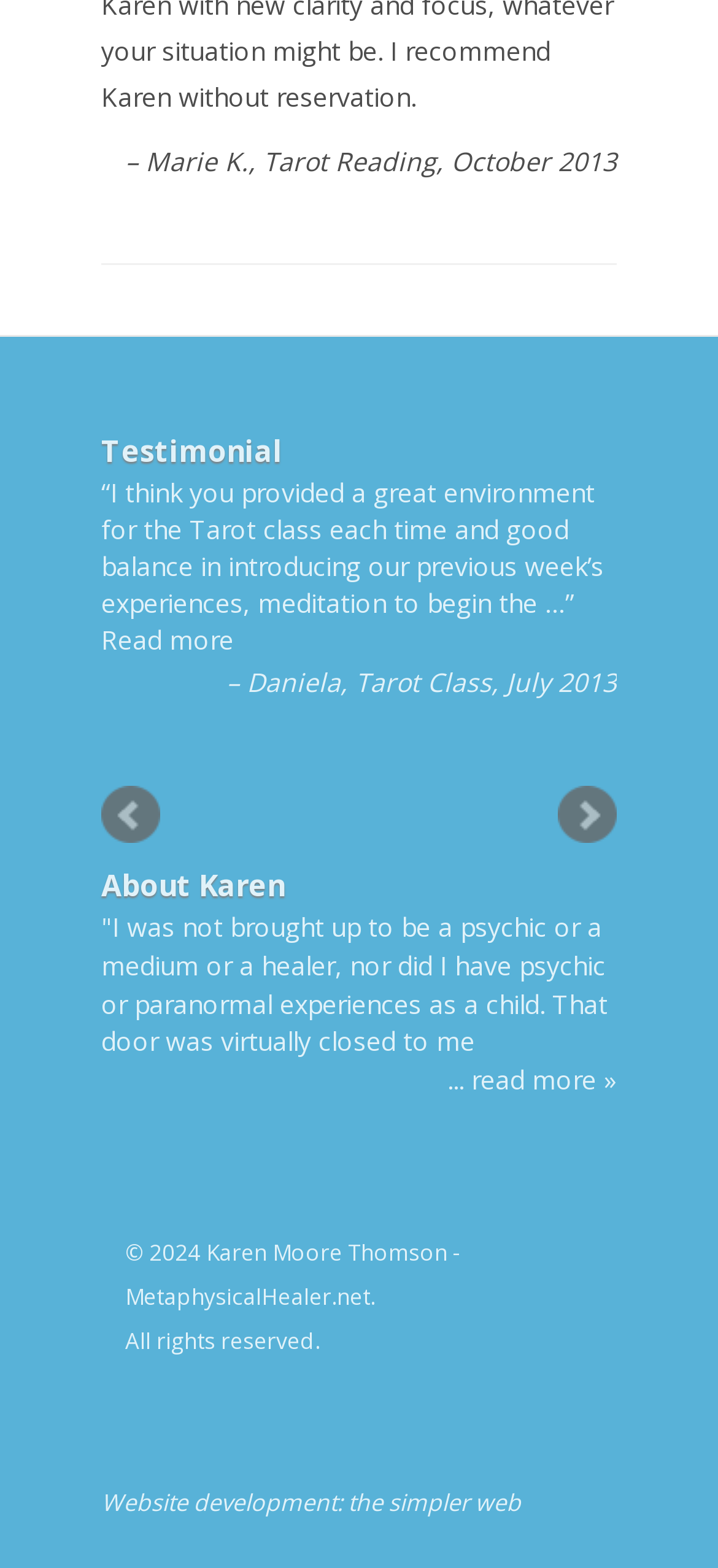What is the purpose of the 'Next' and 'Prev' links?
Kindly answer the question with as much detail as you can.

The answer can be inferred from the location and text of the 'Next' and 'Prev' links, which are typically used for navigation purposes.